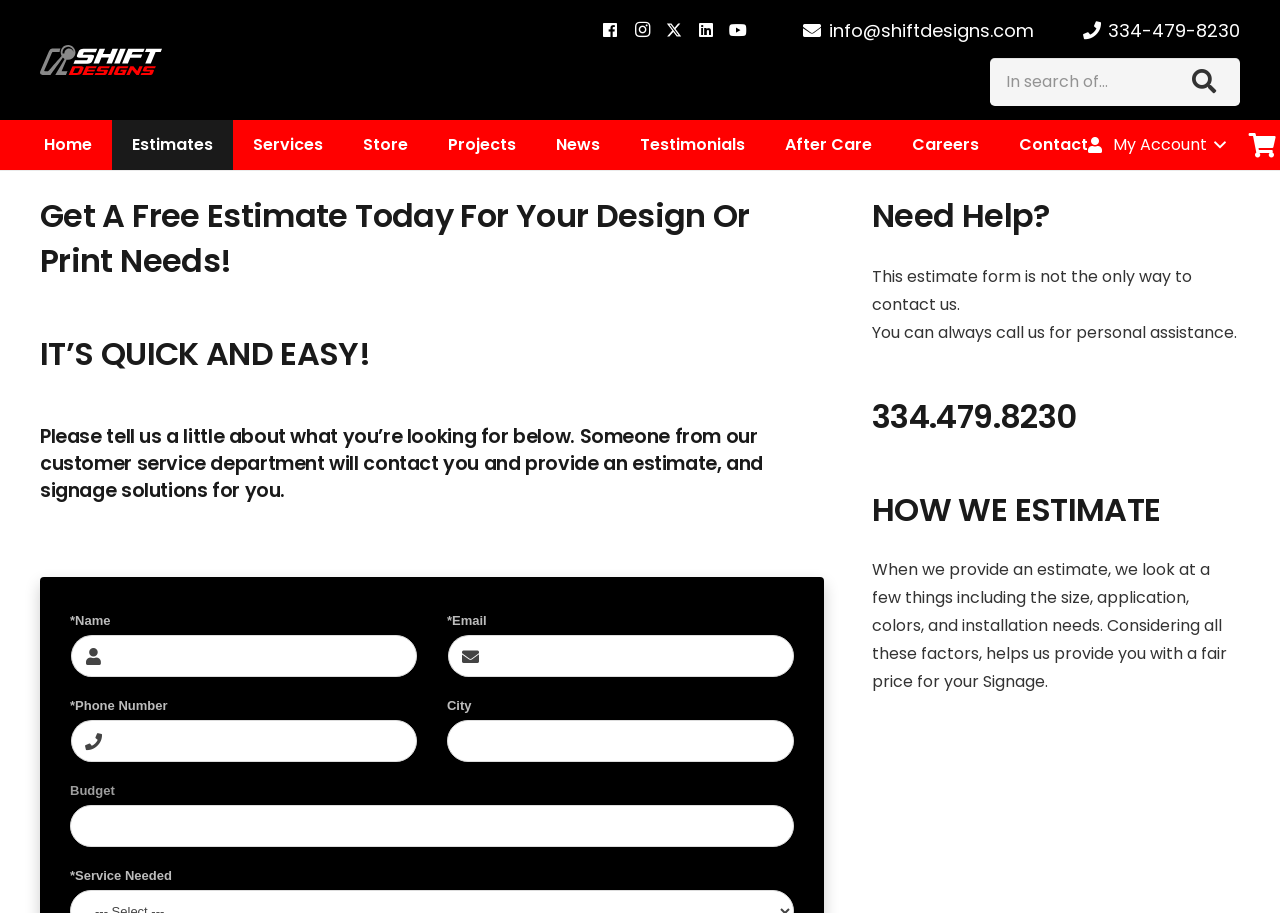Find the bounding box coordinates of the area that needs to be clicked in order to achieve the following instruction: "Check out the book Start With Why". The coordinates should be specified as four float numbers between 0 and 1, i.e., [left, top, right, bottom].

None